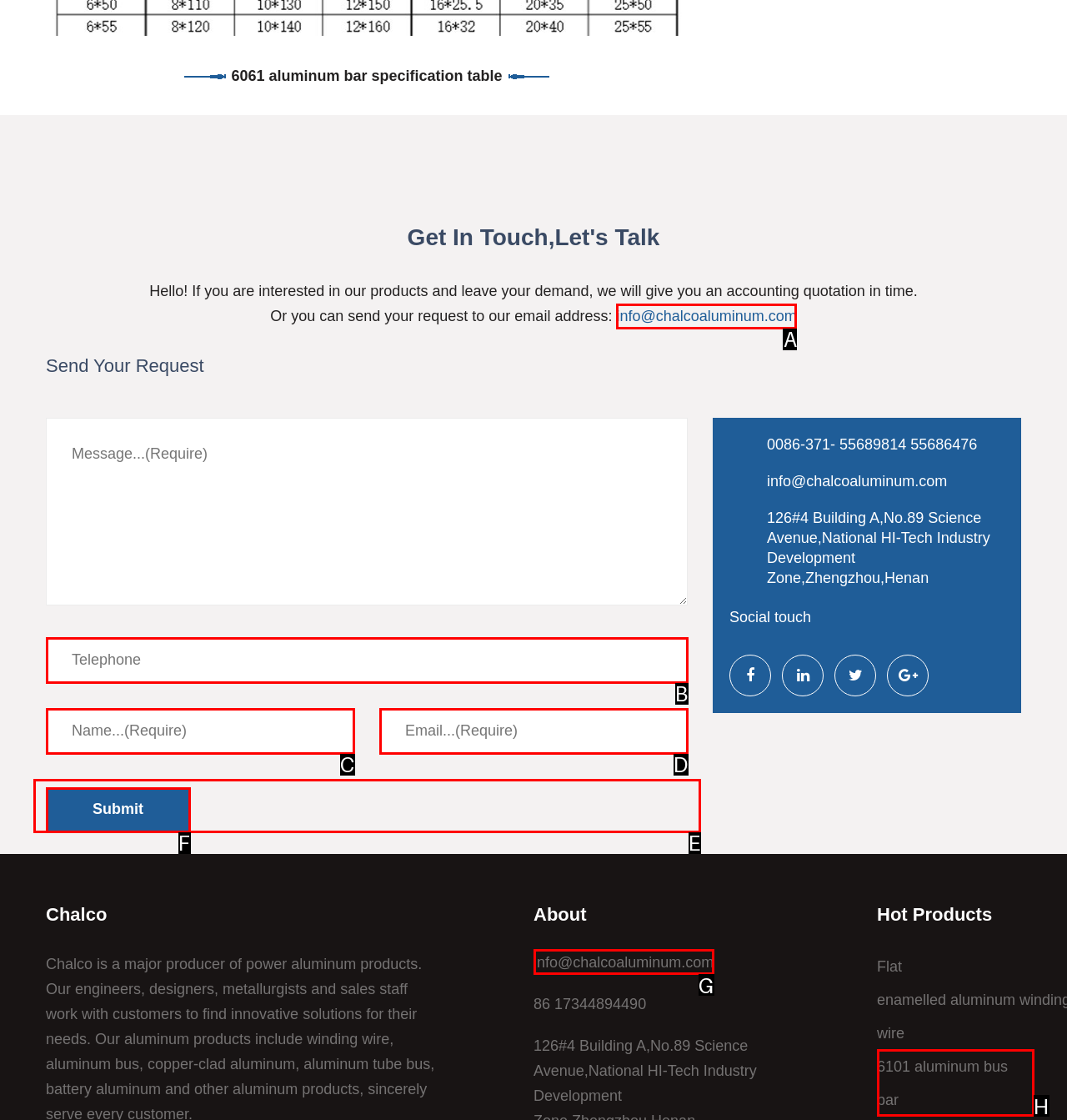Tell me which one HTML element you should click to complete the following task: Click the '6101 aluminum bus bar' link
Answer with the option's letter from the given choices directly.

H